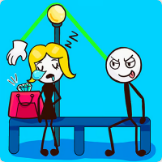Carefully examine the image and provide an in-depth answer to the question: What is the stick figure's intention?

The caption shows a 'cartoonish hand reaches into her handbag', suggesting that the stick figure is attempting to steal from the woman, which is a key element of the puzzle game's gameplay.